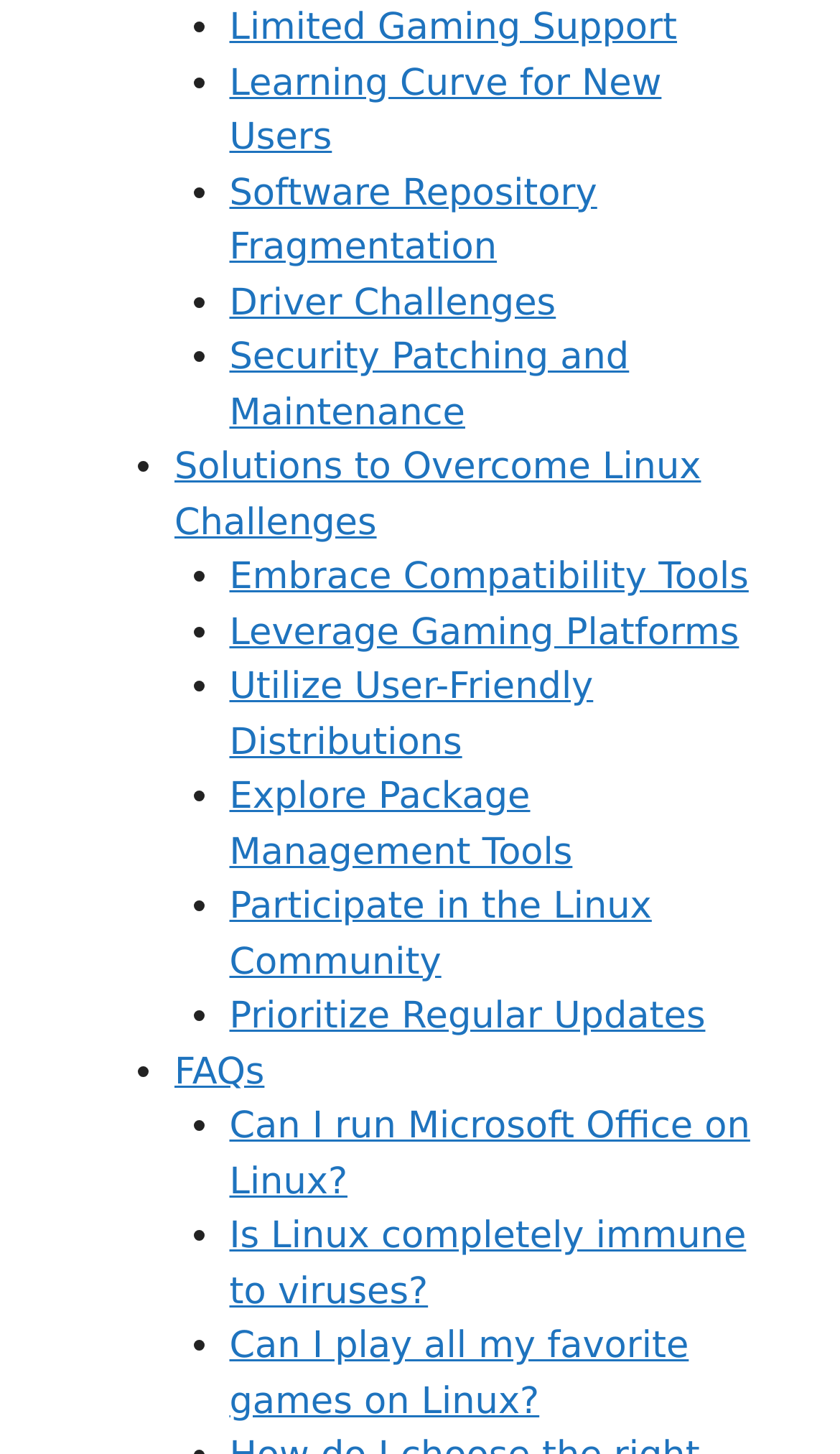Locate the bounding box coordinates of the element's region that should be clicked to carry out the following instruction: "Check if I can run Microsoft Office on Linux". The coordinates need to be four float numbers between 0 and 1, i.e., [left, top, right, bottom].

[0.273, 0.76, 0.893, 0.828]